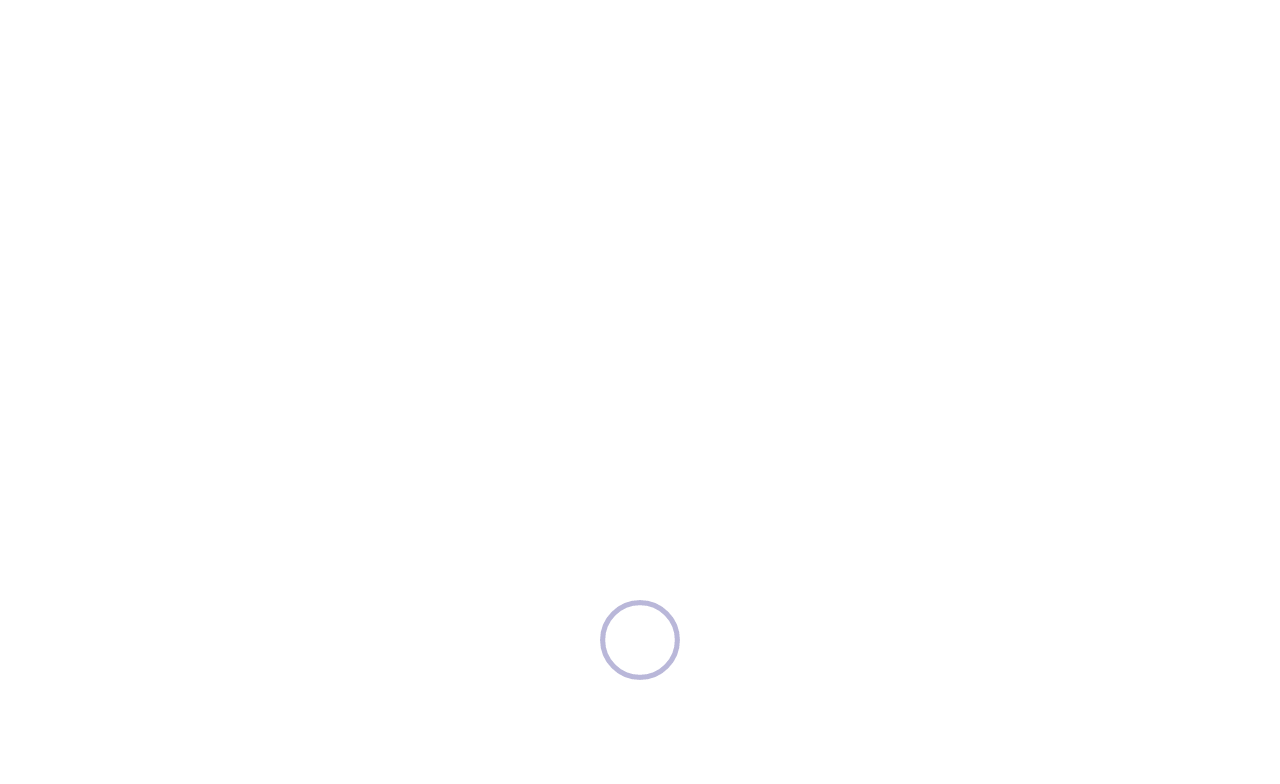Given the element description Employers, predict the bounding box coordinates for the UI element in the webpage screenshot. The format should be (top-left x, top-left y, bottom-right x, bottom-right y), and the values should be between 0 and 1.

[0.386, 0.133, 0.445, 0.237]